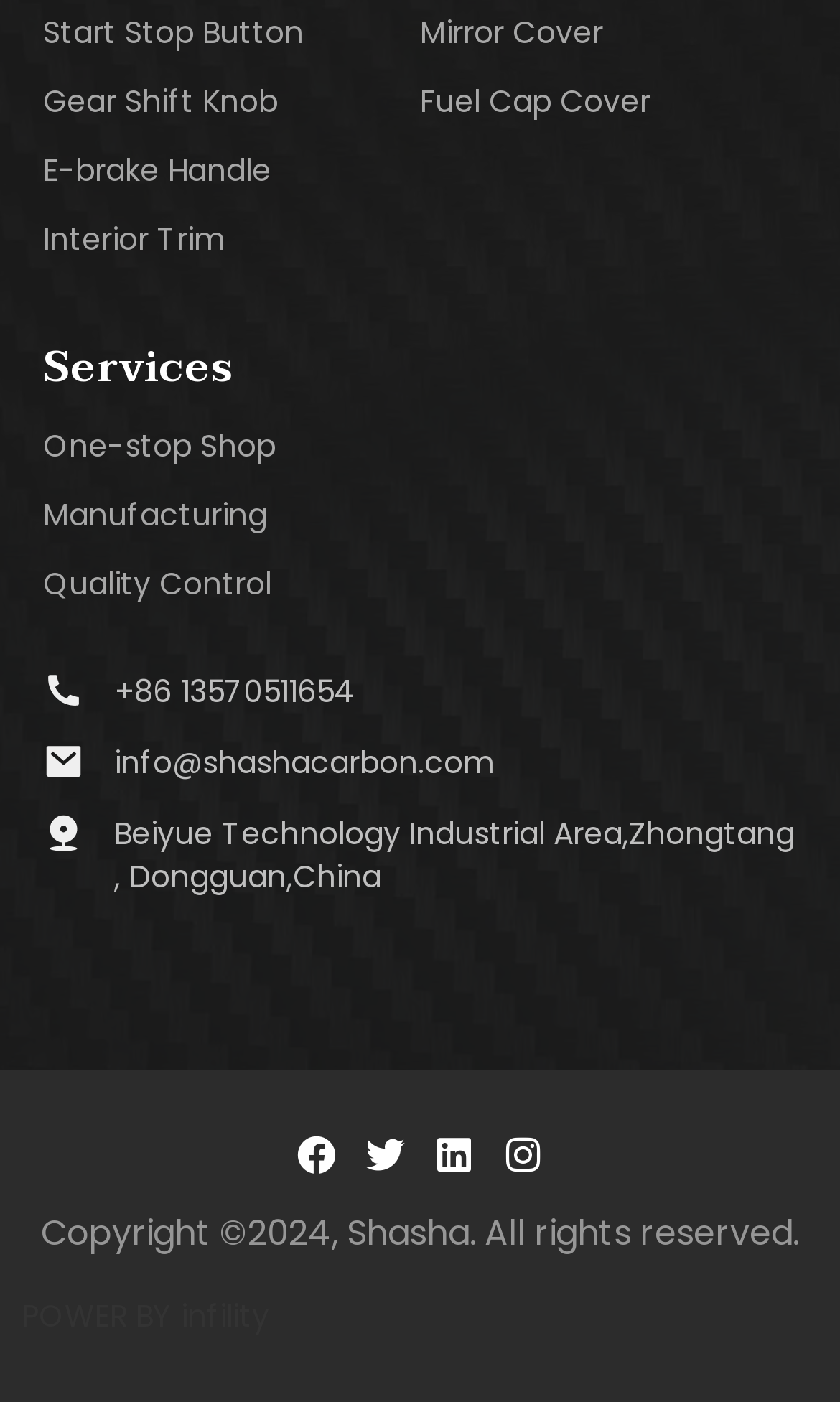Please give a concise answer to this question using a single word or phrase: 
What year is the copyright for the website?

2024